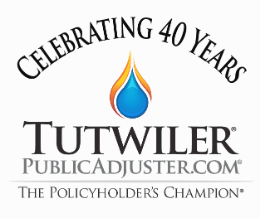What is the website associated with the company?
Can you provide a detailed and comprehensive answer to the question?

The website 'PublicAdjuster.com' is mentioned beneath the company name 'TUTWILER' in the emblem, indicating the company's online presence.